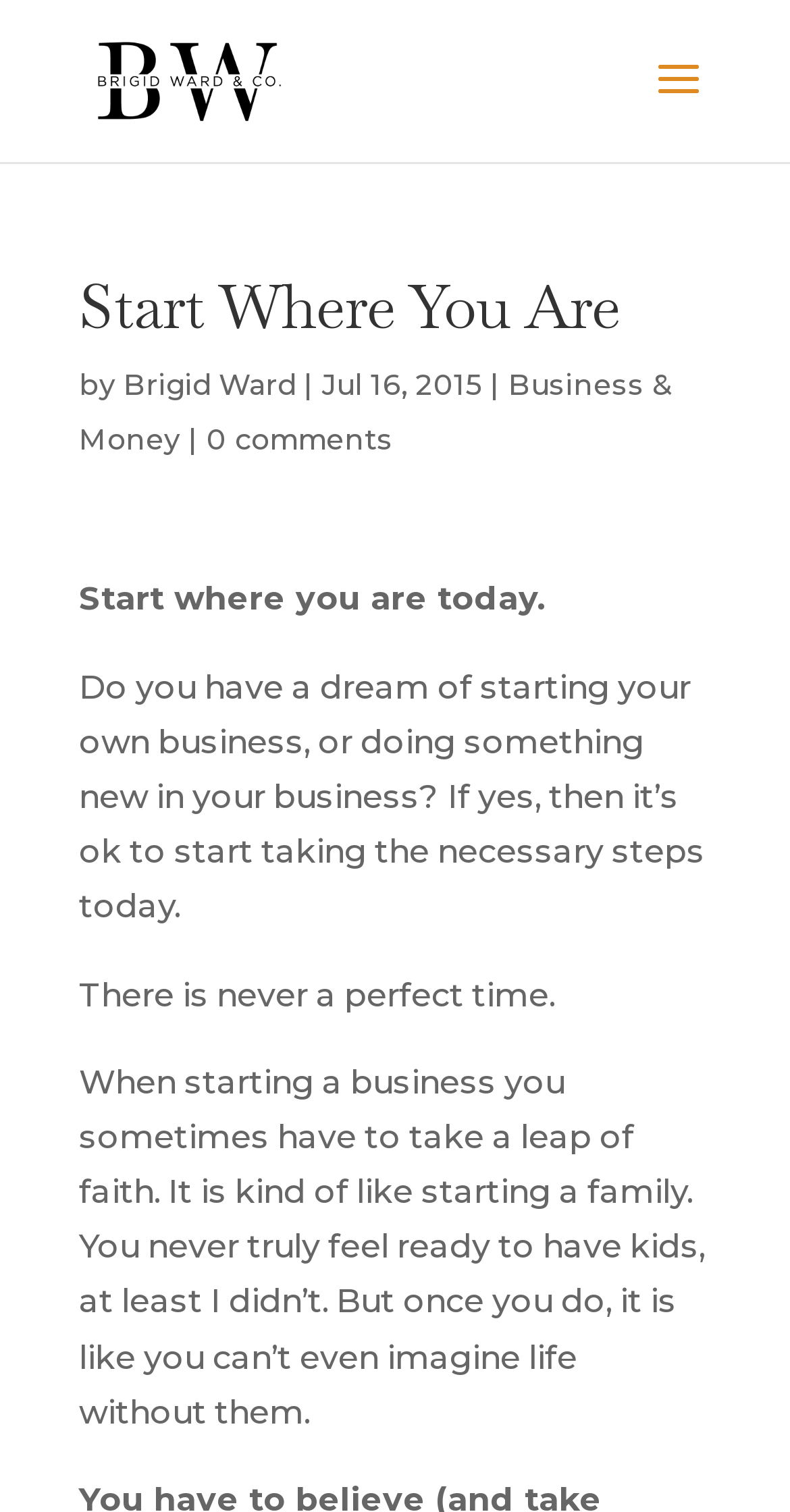Identify the text that serves as the heading for the webpage and generate it.

Start Where You Are